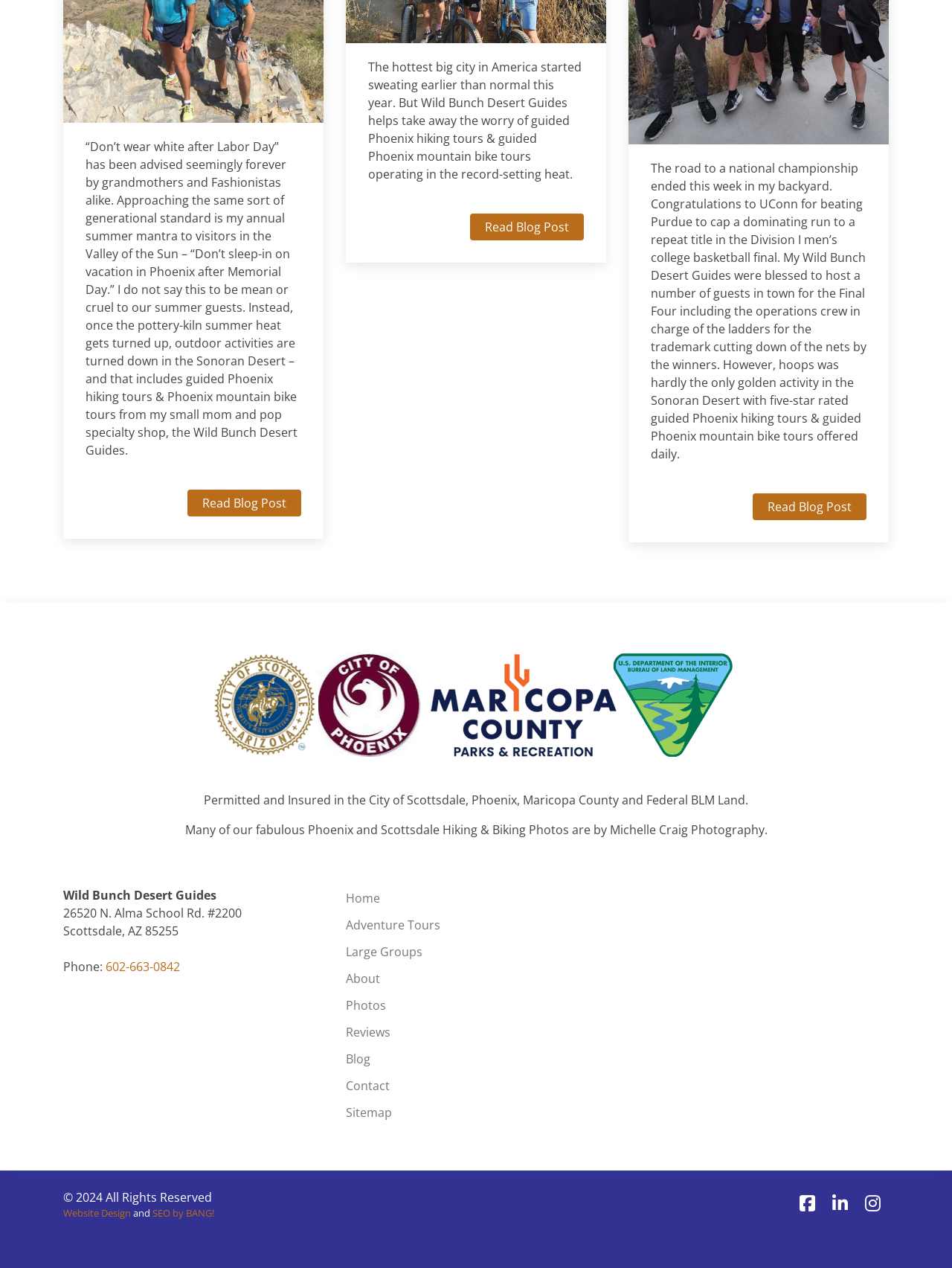Carefully examine the image and provide an in-depth answer to the question: Who takes the photos for Wild Bunch Desert Guides?

The webpage credits Michelle Craig Photography for many of the photos, as stated in the text 'Many of our fabulous Phoenix and Scottsdale Hiking & Biking Photos are by Michelle Craig Photography'.